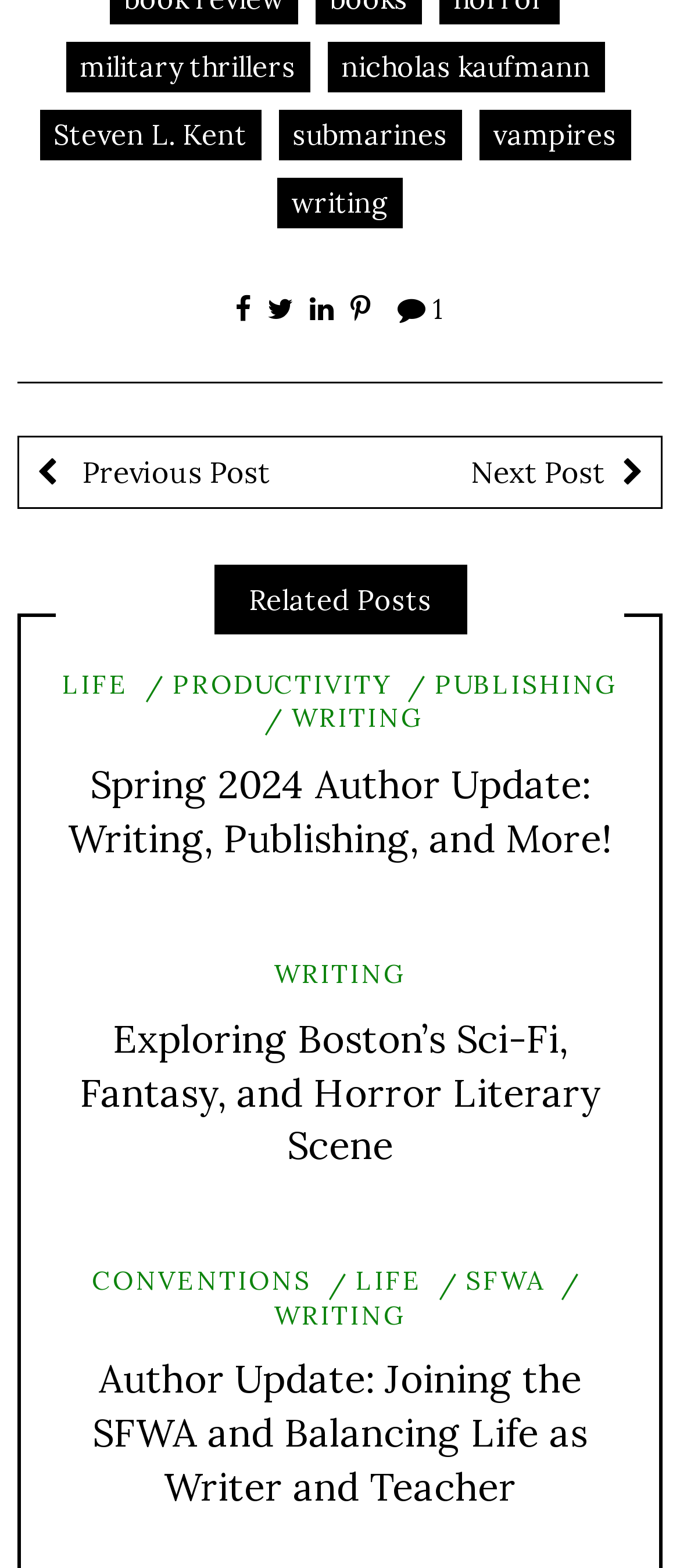Identify the bounding box coordinates of the specific part of the webpage to click to complete this instruction: "View the 'Related Posts' section".

[0.082, 0.36, 0.918, 0.404]